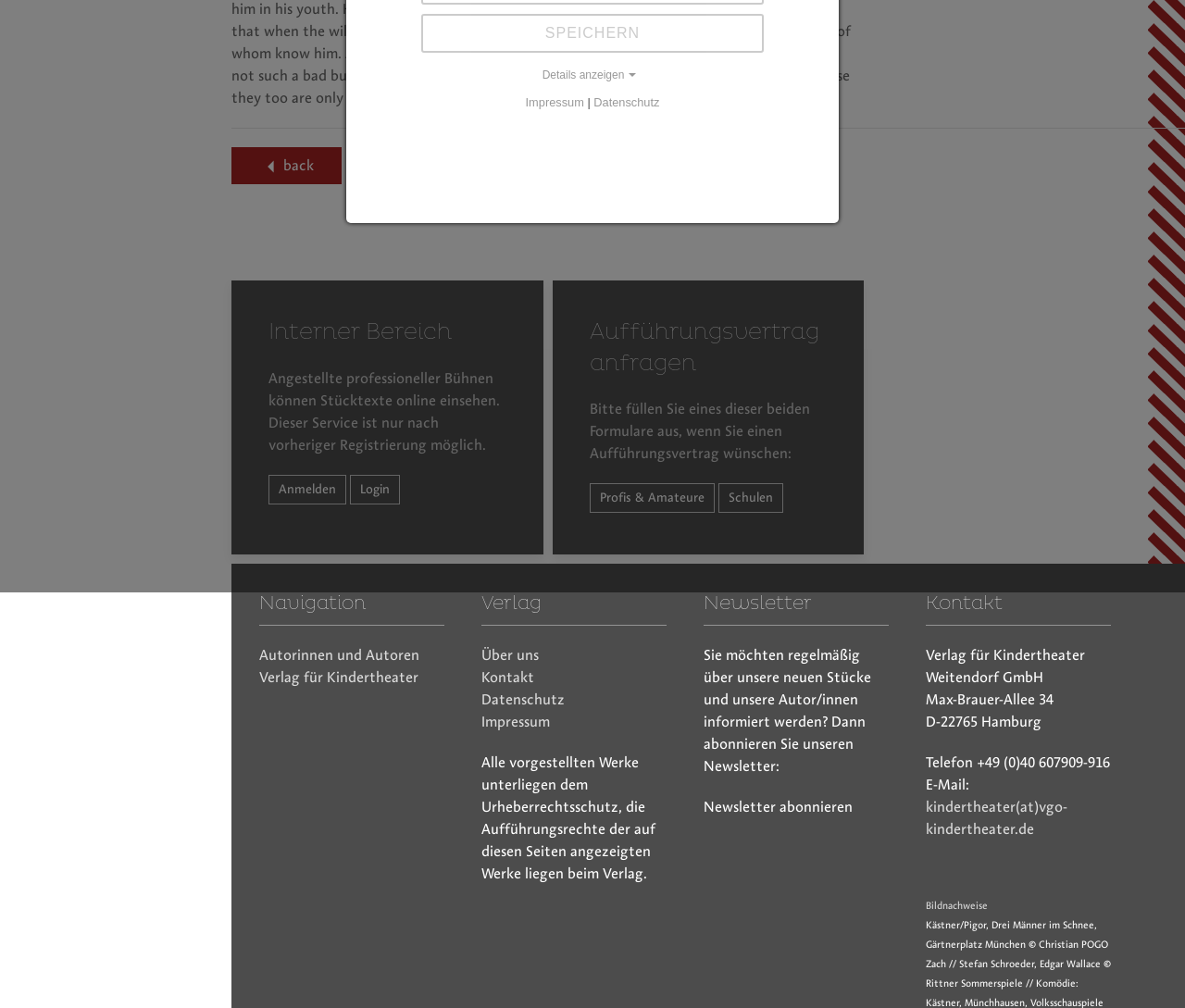Ascertain the bounding box coordinates for the UI element detailed here: "Über uns". The coordinates should be provided as [left, top, right, bottom] with each value being a float between 0 and 1.

[0.406, 0.641, 0.455, 0.659]